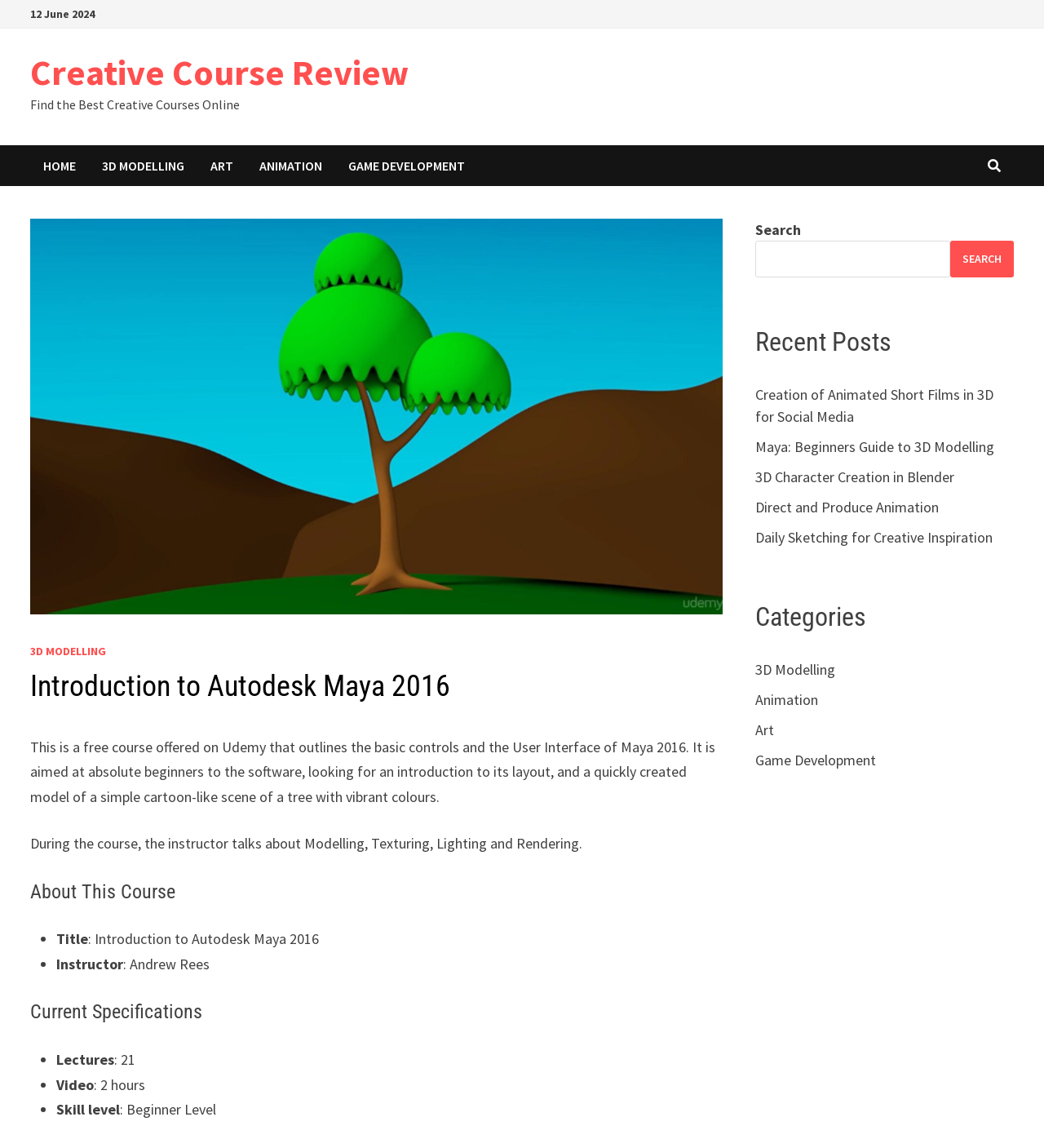Give a succinct answer to this question in a single word or phrase: 
What is the topic of the first recent post?

Creation of Animated Short Films in 3D for Social Media